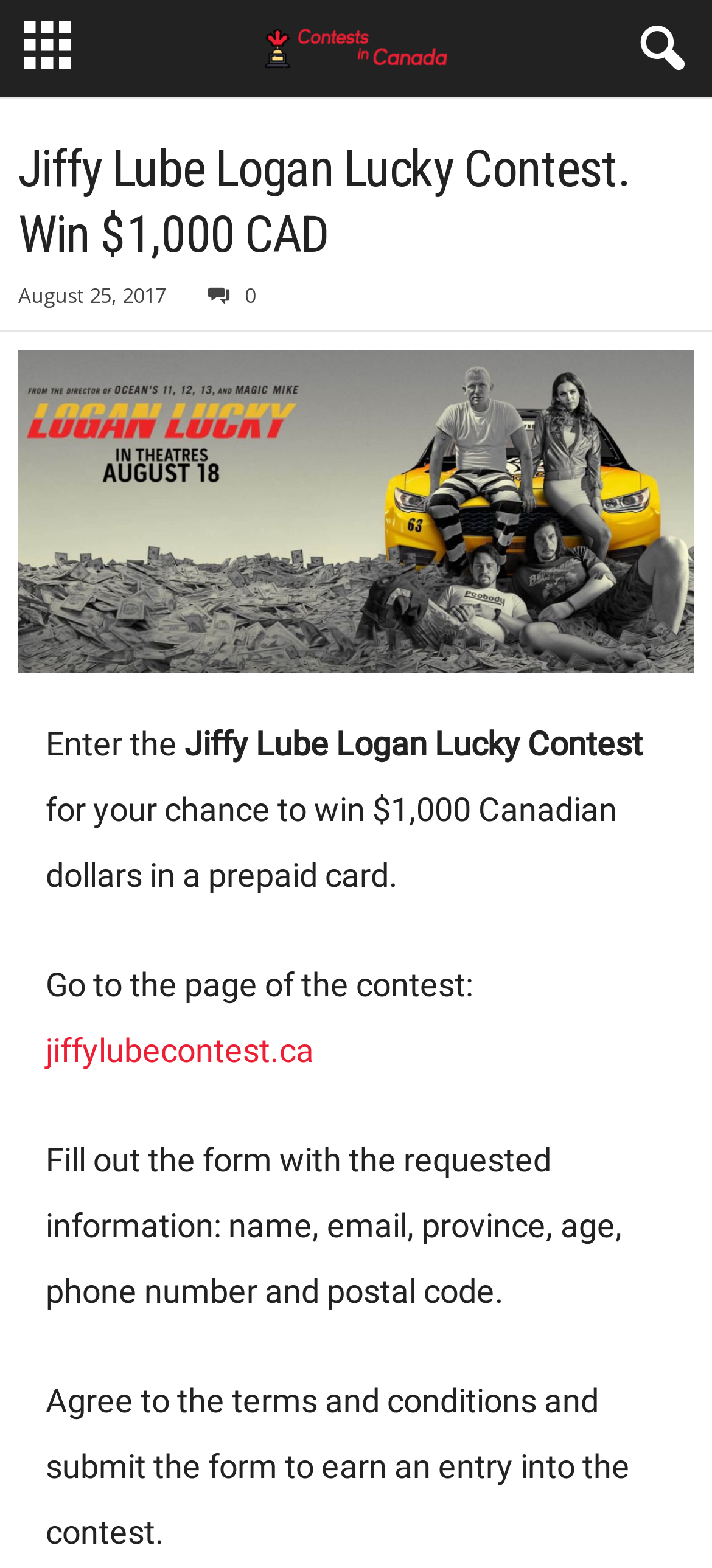Answer the question below with a single word or a brief phrase: 
What is the date mentioned in the webpage?

August 25, 2017